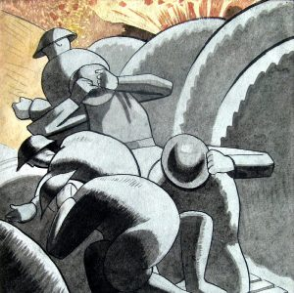What is the mood evoked by the artwork?
Provide a detailed and extensive answer to the question.

The caption describes the artwork as evoking a sense of urgency and emotional depth, which implies that the artwork conveys a strong emotional resonance and a sense of importance or gravity.